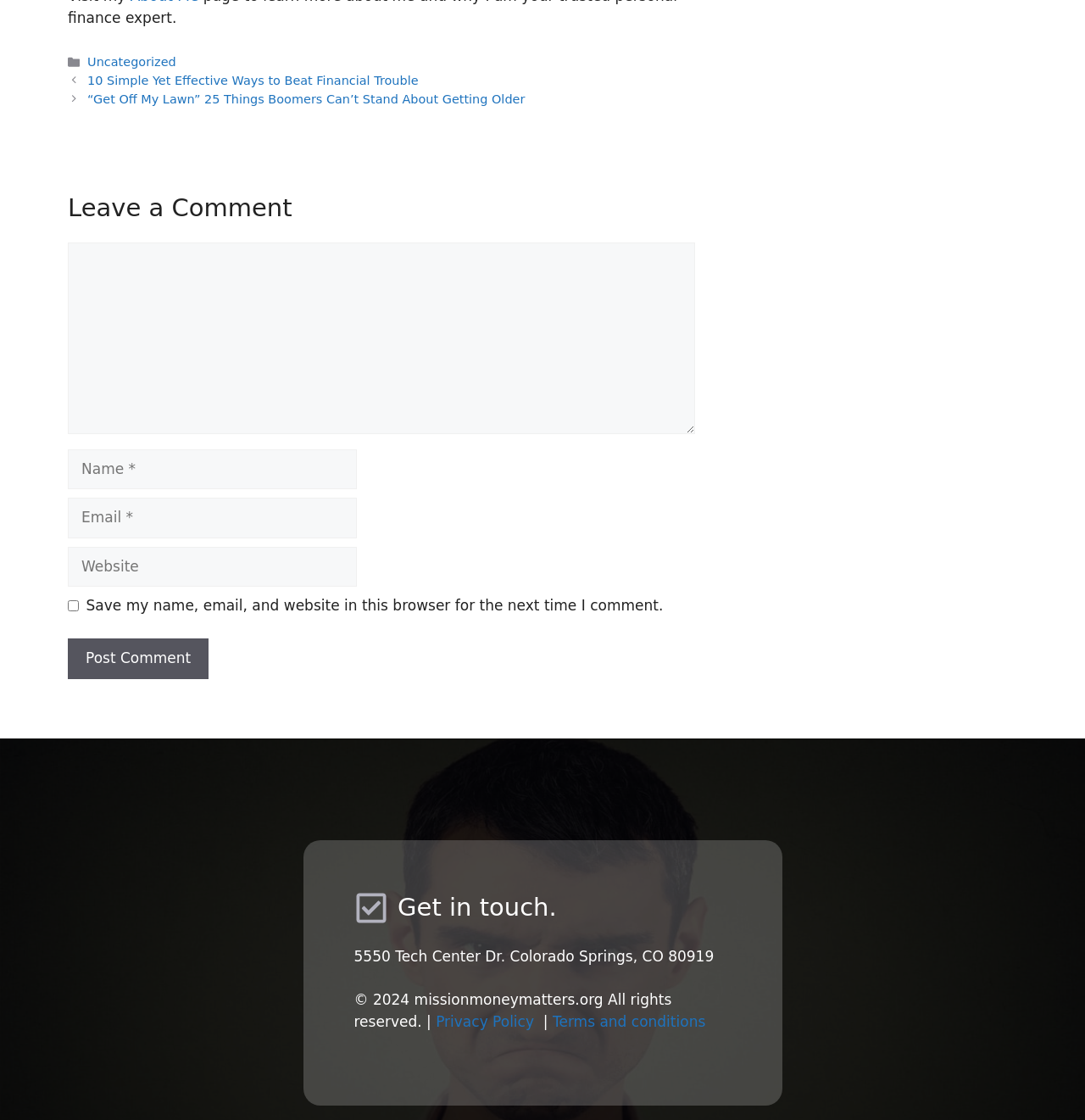Predict the bounding box of the UI element based on this description: "posts for the Pastry Box".

None